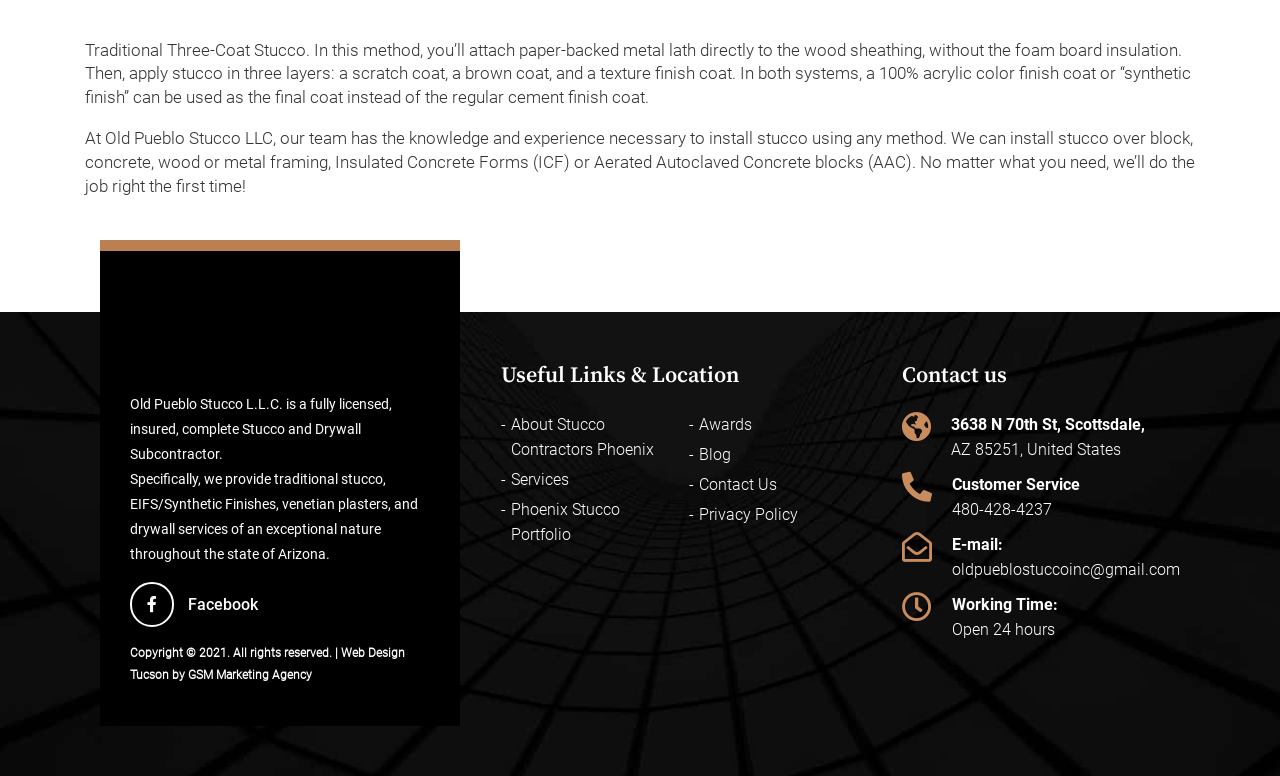Please locate the bounding box coordinates of the element that should be clicked to complete the given instruction: "Click the Facebook link".

[0.102, 0.751, 0.202, 0.809]